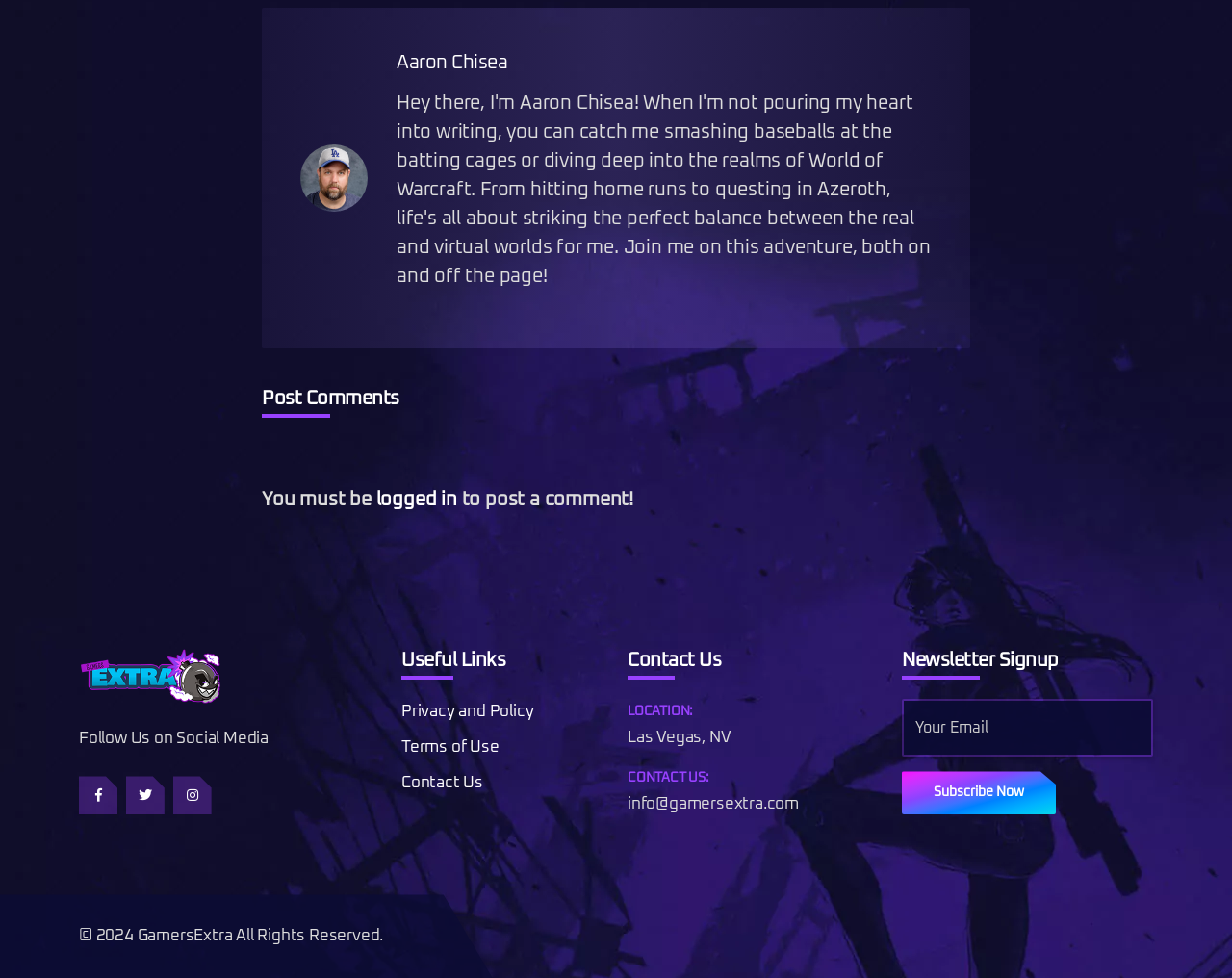Identify the bounding box coordinates of the specific part of the webpage to click to complete this instruction: "Click the 'logged in' link".

[0.305, 0.501, 0.371, 0.521]